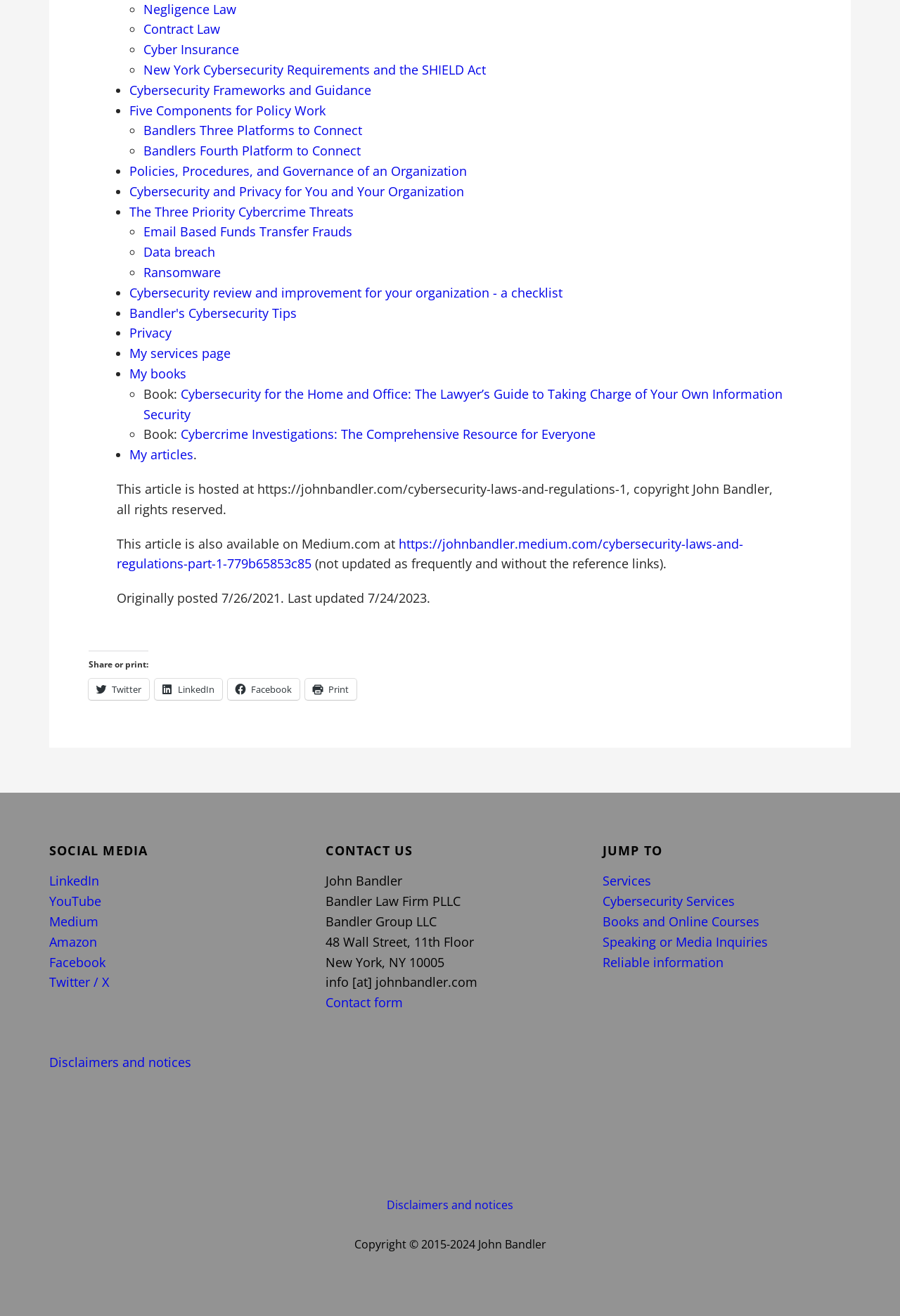Locate the bounding box coordinates of the clickable region to complete the following instruction: "Read Cybersecurity for the Home and Office: The Lawyer’s Guide to Taking Charge of Your Own Information Security."

[0.159, 0.293, 0.869, 0.321]